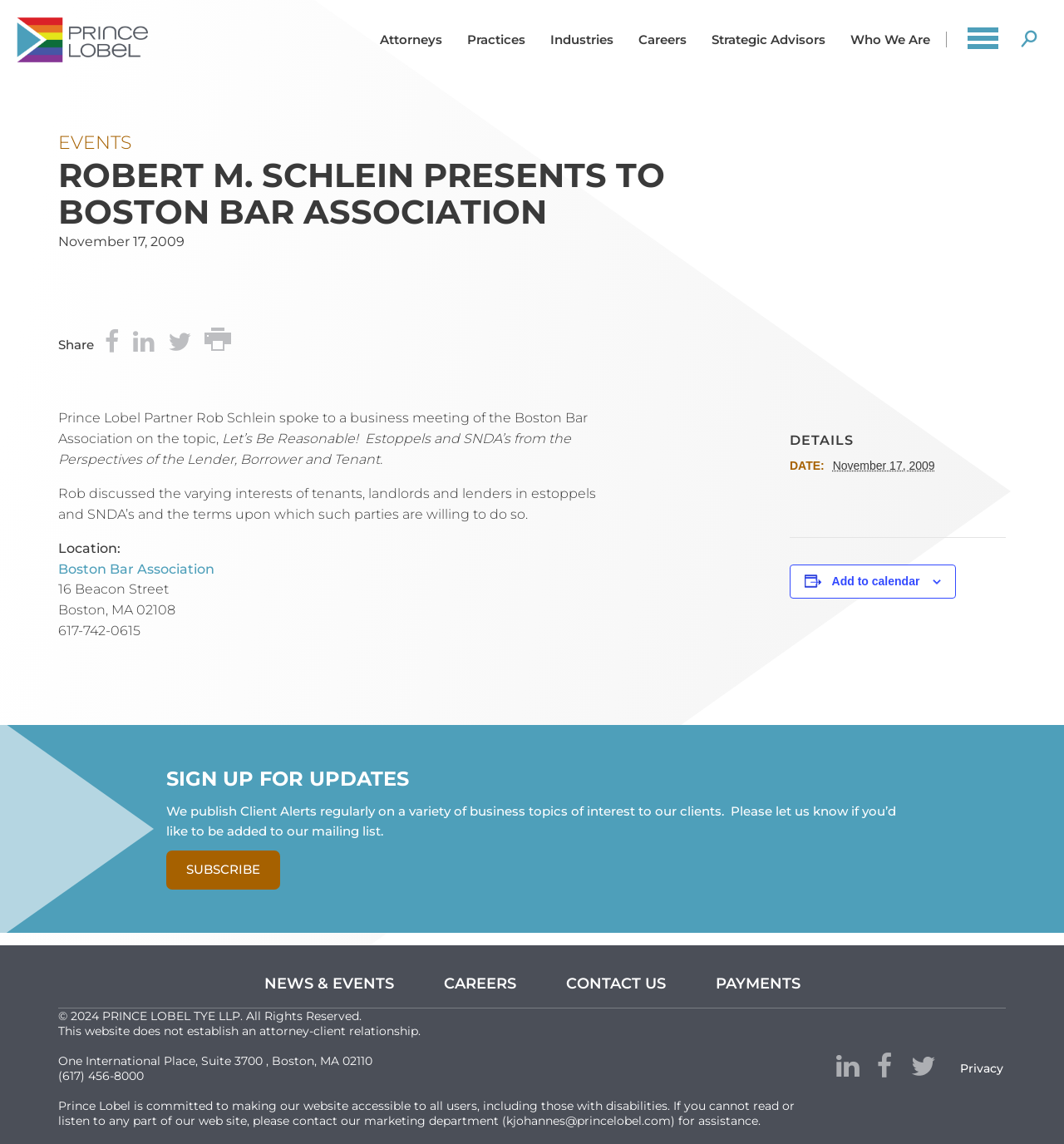Predict the bounding box of the UI element based on the description: "Facebook". The coordinates should be four float numbers between 0 and 1, formatted as [left, top, right, bottom].

[0.82, 0.916, 0.843, 0.951]